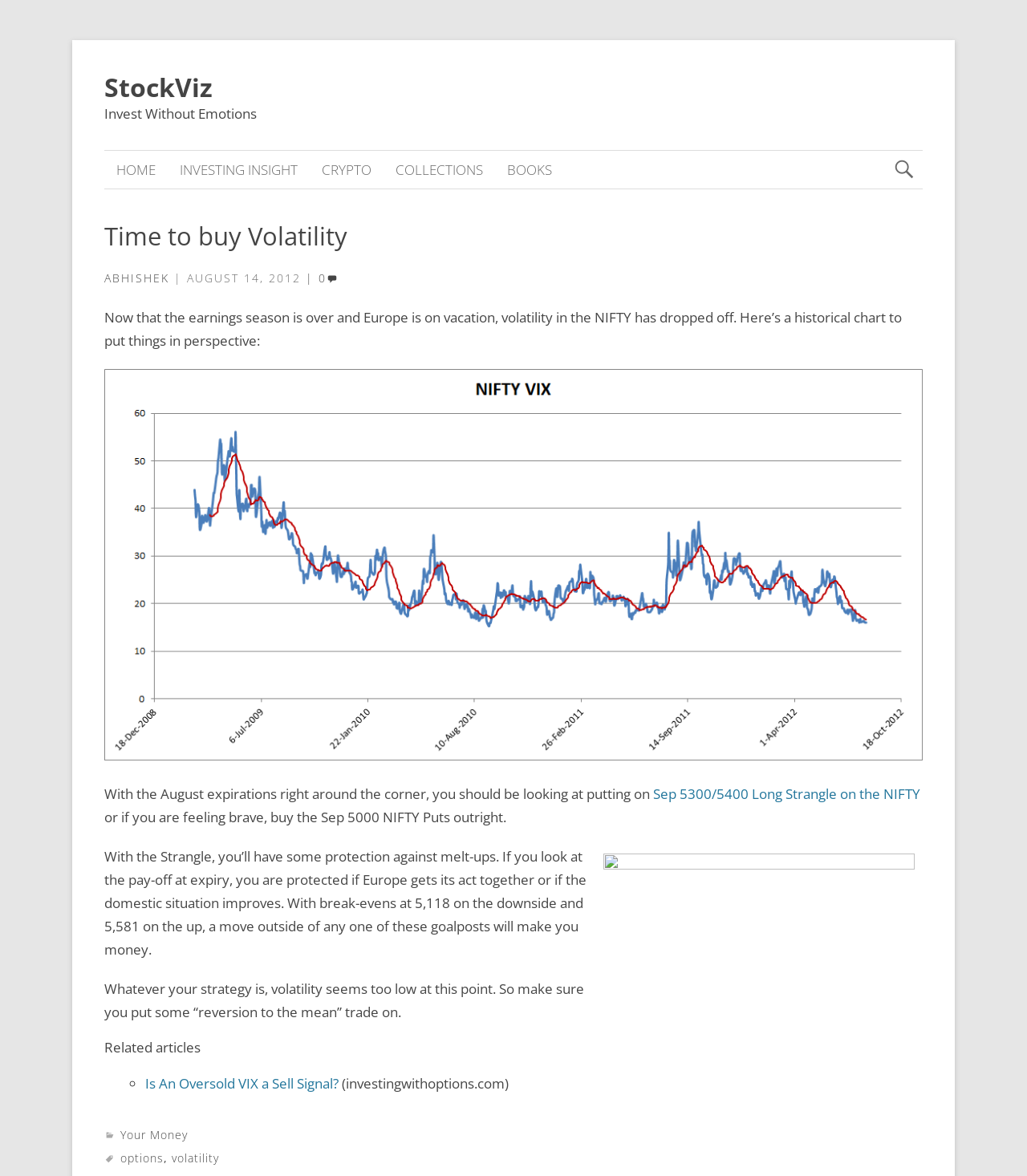What is the date of the article?
Respond with a short answer, either a single word or a phrase, based on the image.

August 14, 2012